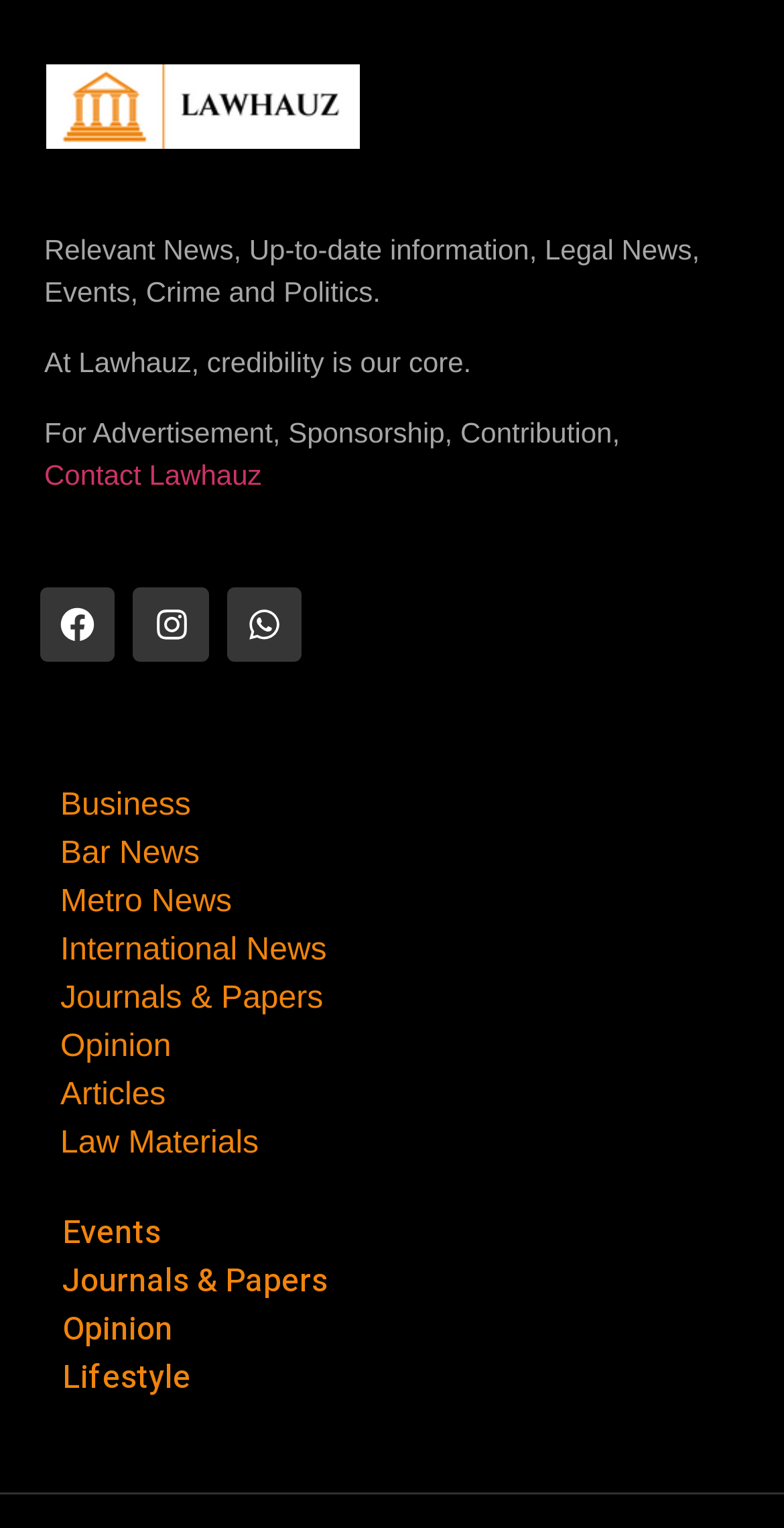Identify the bounding box coordinates of the area that should be clicked in order to complete the given instruction: "Read Business news". The bounding box coordinates should be four float numbers between 0 and 1, i.e., [left, top, right, bottom].

[0.077, 0.512, 0.923, 0.544]